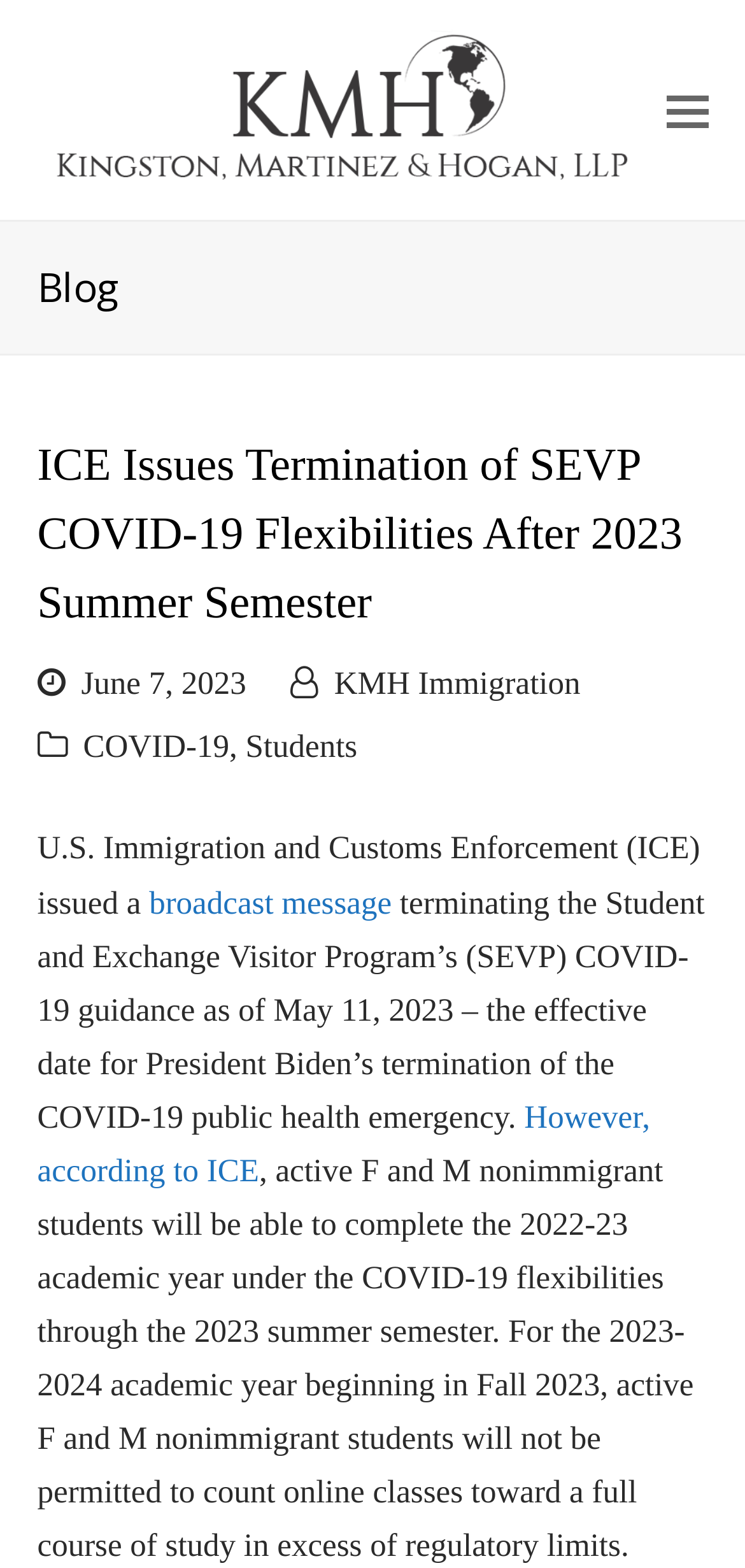Provide an in-depth caption for the elements present on the webpage.

The webpage is about a news article from KMH Immigration, with the title "ICE Issues Termination of SEVP COVID-19 Flexibilities After 2023 Summer Semester". At the top left corner, there is a logo of KMH Immigration, which is an image with a link to the website. Next to the logo, there is a link to toggle the mobile menu.

Below the logo, there is a header section with a link to the "Blog" section. The main title of the article is prominently displayed in the center of the page, with the date "June 7, 2023" written in a smaller font below it.

The article begins with a brief introduction, stating that U.S. Immigration and Customs Enforcement (ICE) has issued a broadcast message terminating the Student and Exchange Visitor Program's (SEVP) COVID-19 guidance. The message is linked, allowing users to access more information.

The article continues to explain the implications of this termination, stating that active F and M nonimmigrant students will be able to complete the 2022-23 academic year under the COVID-19 flexibilities through the 2023 summer semester. However, for the 2023-2024 academic year beginning in Fall 2023, active F and M nonimmigrant students will not be permitted to count online classes toward a full course of study in excess of regulatory limits.

There are several links throughout the article, including links to related topics such as "COVID-19" and "Students". The overall layout of the page is clean, with clear headings and concise text.